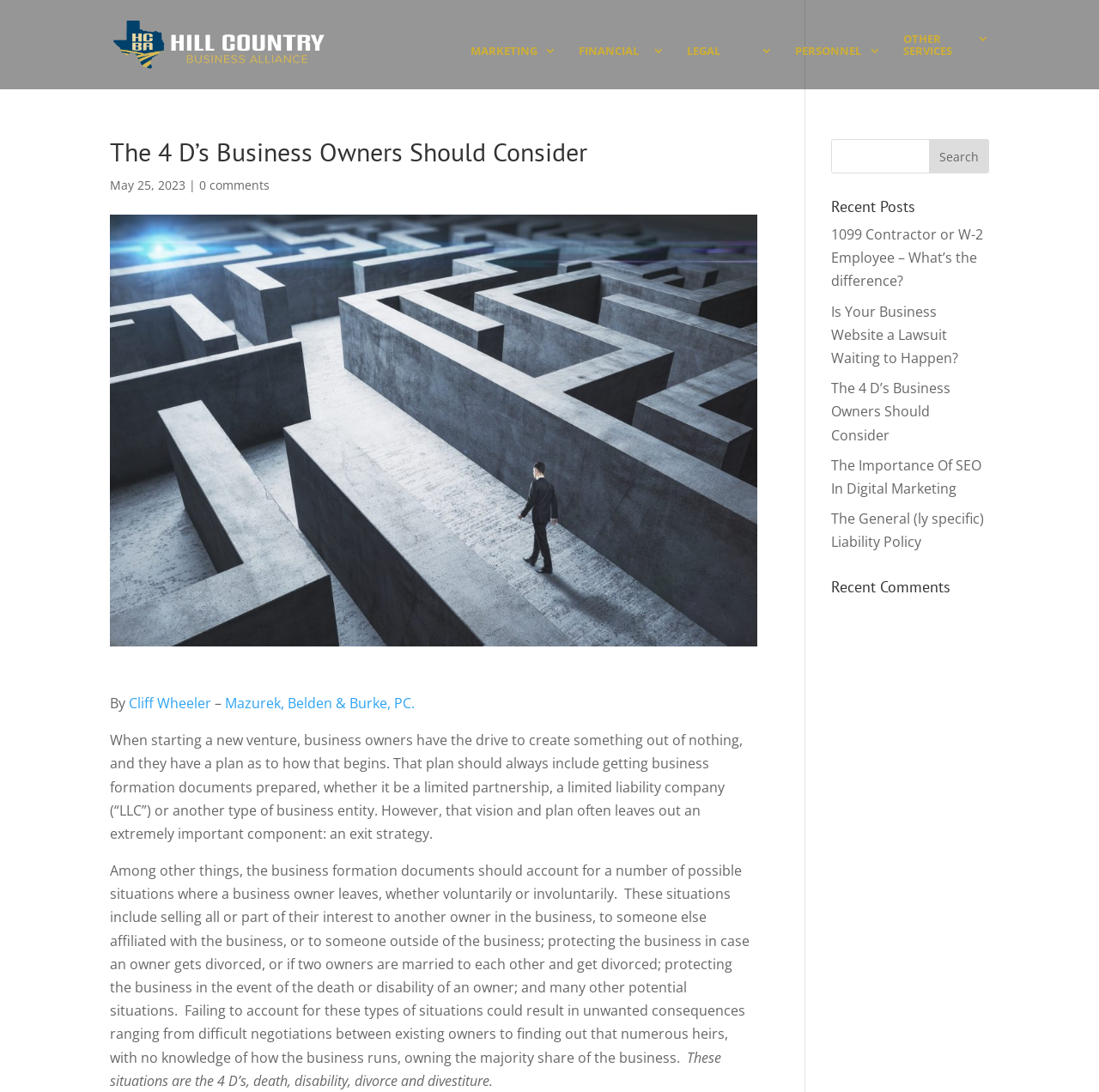Determine the coordinates of the bounding box for the clickable area needed to execute this instruction: "Search for something".

[0.756, 0.127, 0.9, 0.159]